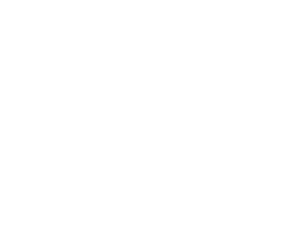Provide a comprehensive description of the image.

The image features a visual representation associated with a law firm, likely emphasizing their commitment to providing support and guidance for clients involved in car accidents in Florida. The context surrounding this image includes information about the importance of legal assistance when navigating insurance claims and medical costs after an accident. The firm is dedicated to helping clients secure settlements that adequately cover their expenses, highlighting their availability and readiness to tackle legal concerns. Furthermore, this image is likely part of a section showcasing client testimonials, underscoring the firm's reputation and effectiveness in handling personal injury cases.